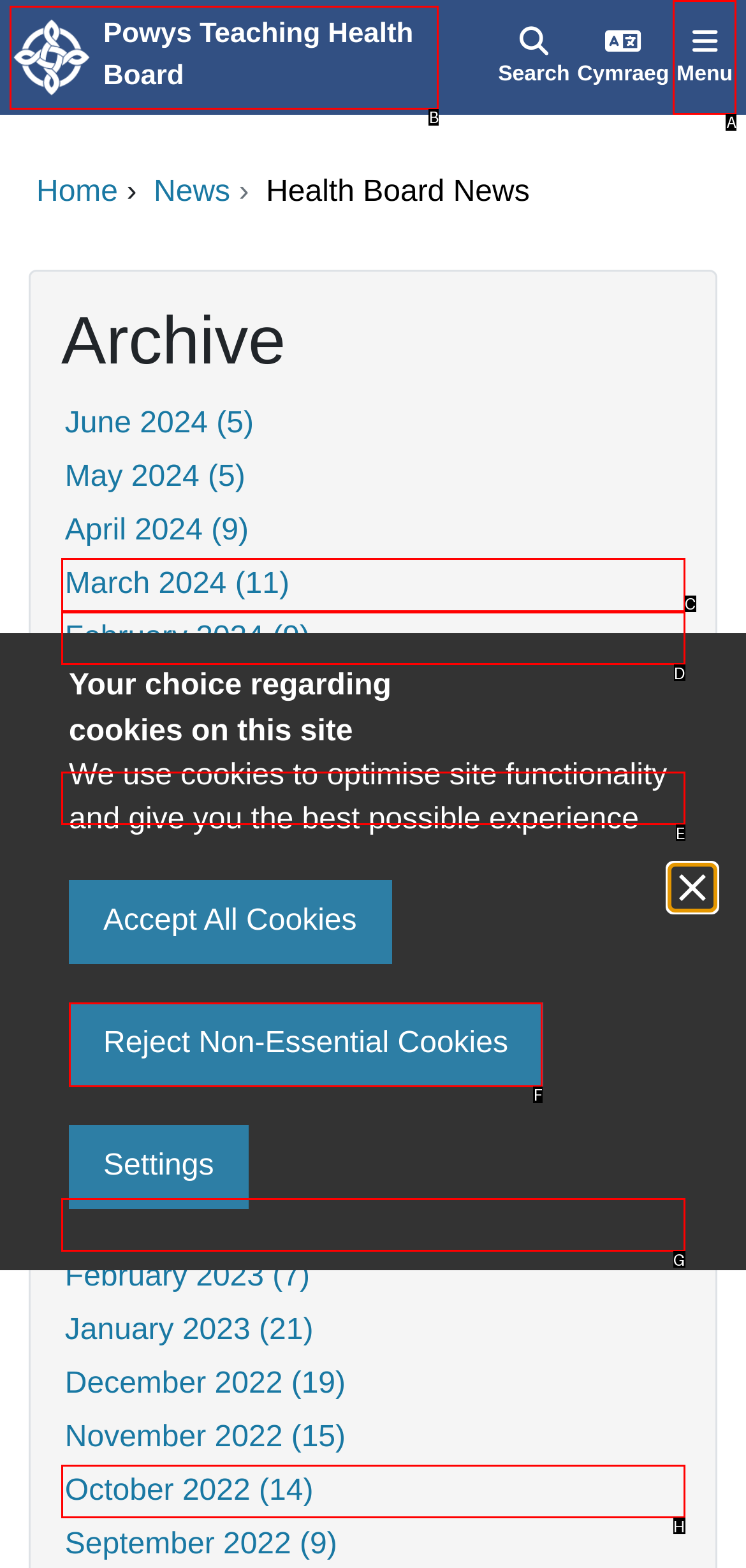To achieve the task: Open the menu, indicate the letter of the correct choice from the provided options.

A